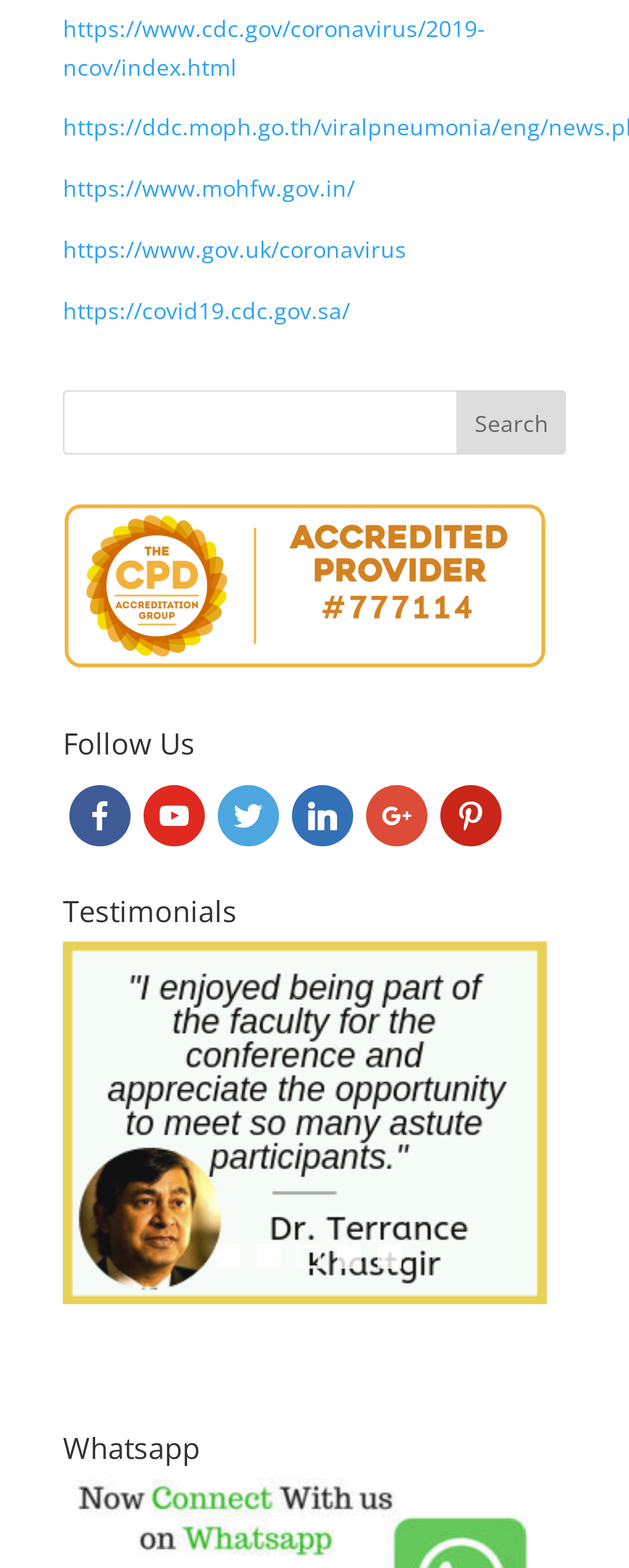Please predict the bounding box coordinates of the element's region where a click is necessary to complete the following instruction: "Contact us on Whatsapp". The coordinates should be represented by four float numbers between 0 and 1, i.e., [left, top, right, bottom].

[0.1, 0.914, 0.9, 0.942]